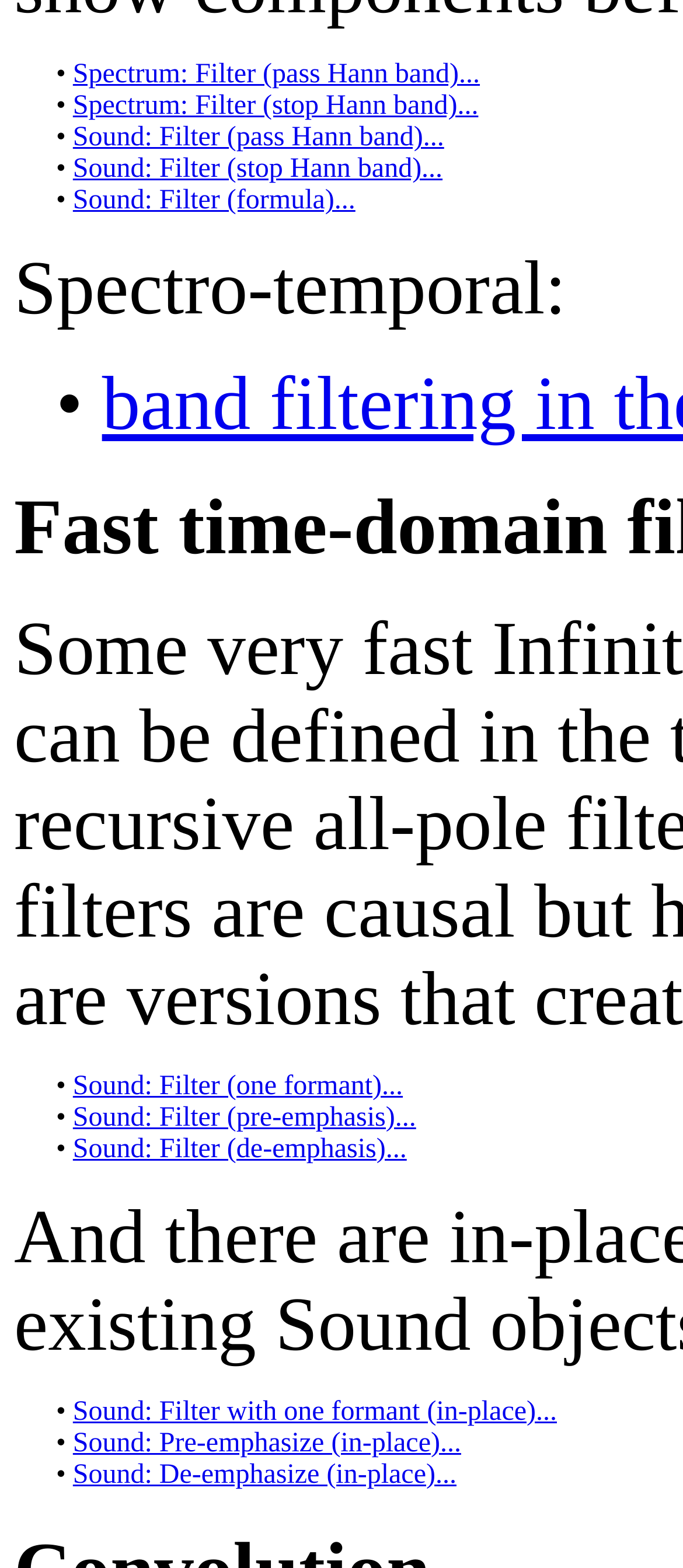Provide a short answer using a single word or phrase for the following question: 
What is the purpose of the '•' symbols on the webpage?

Separating links